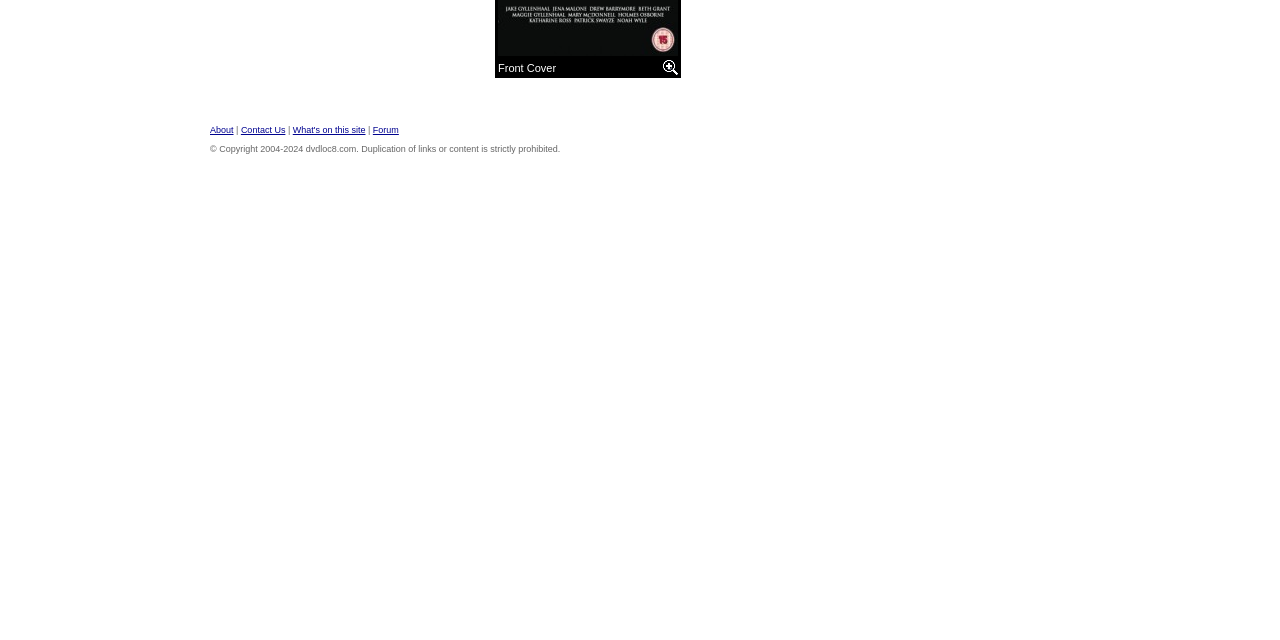Find the bounding box coordinates corresponding to the UI element with the description: "What's on this site". The coordinates should be formatted as [left, top, right, bottom], with values as floats between 0 and 1.

[0.229, 0.195, 0.286, 0.211]